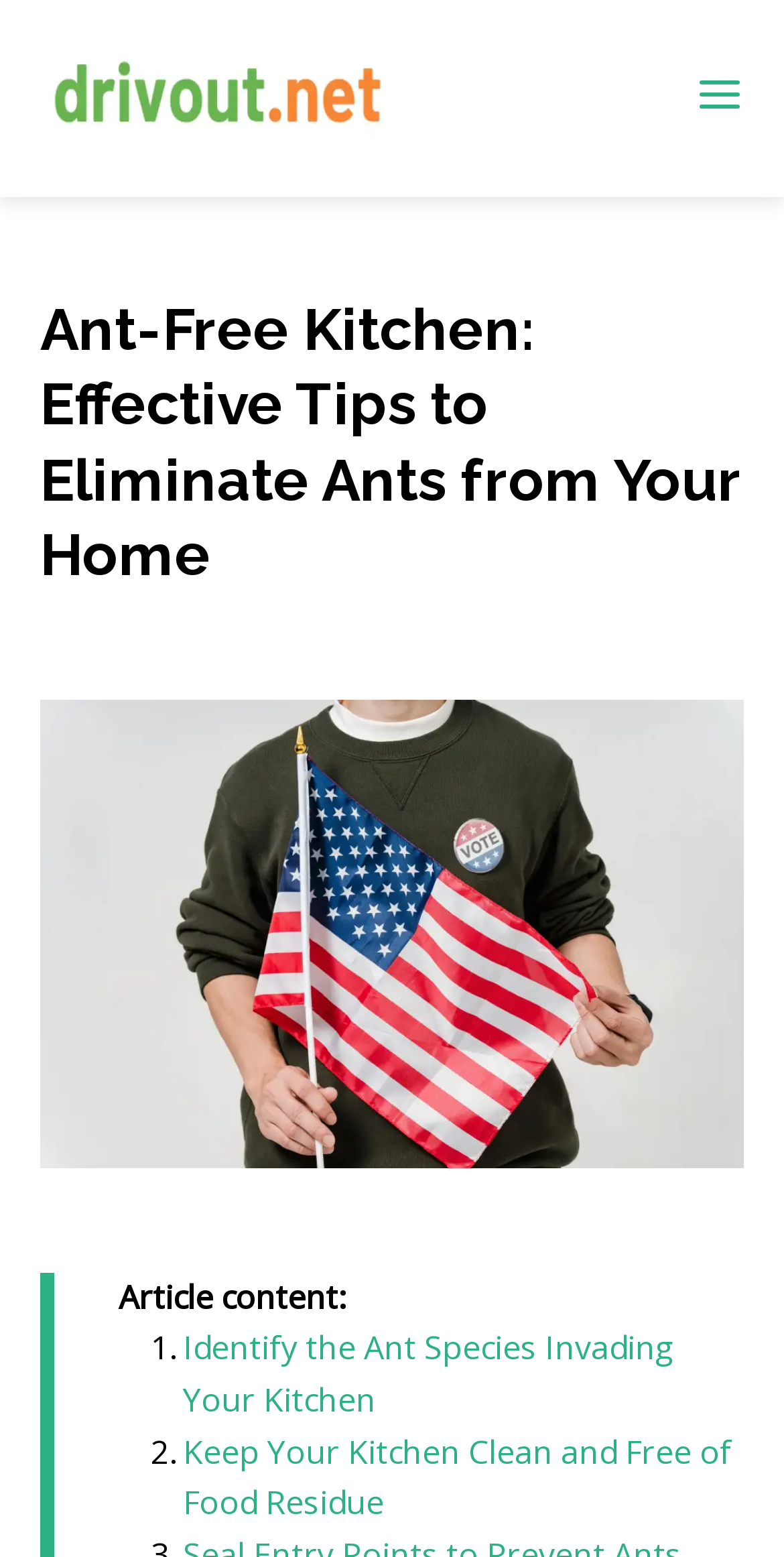Is the article part of a larger website?
Please answer the question as detailed as possible.

The webpage's title 'Ant-Free Kitchen: Effective Tips to Eliminate Ants from Your Home < The Culinary Trailblazer: Discover Innovative Food Creations' suggests that the article is part of a larger website called 'The Culinary Trailblazer'.